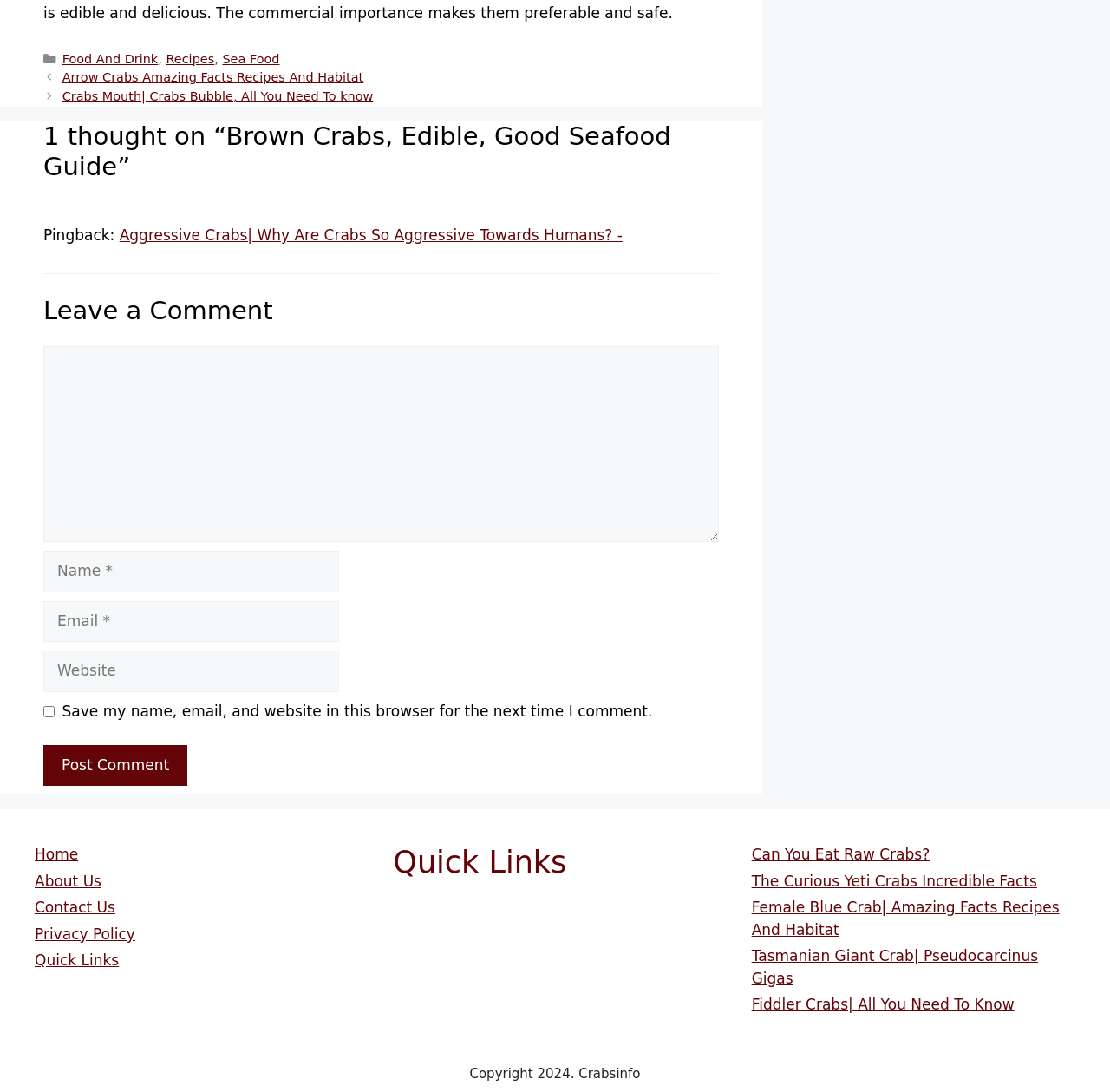What is the category of the post 'Arrow Crabs Amazing Facts Recipes And Habitat'?
Answer the question with just one word or phrase using the image.

Food And Drink